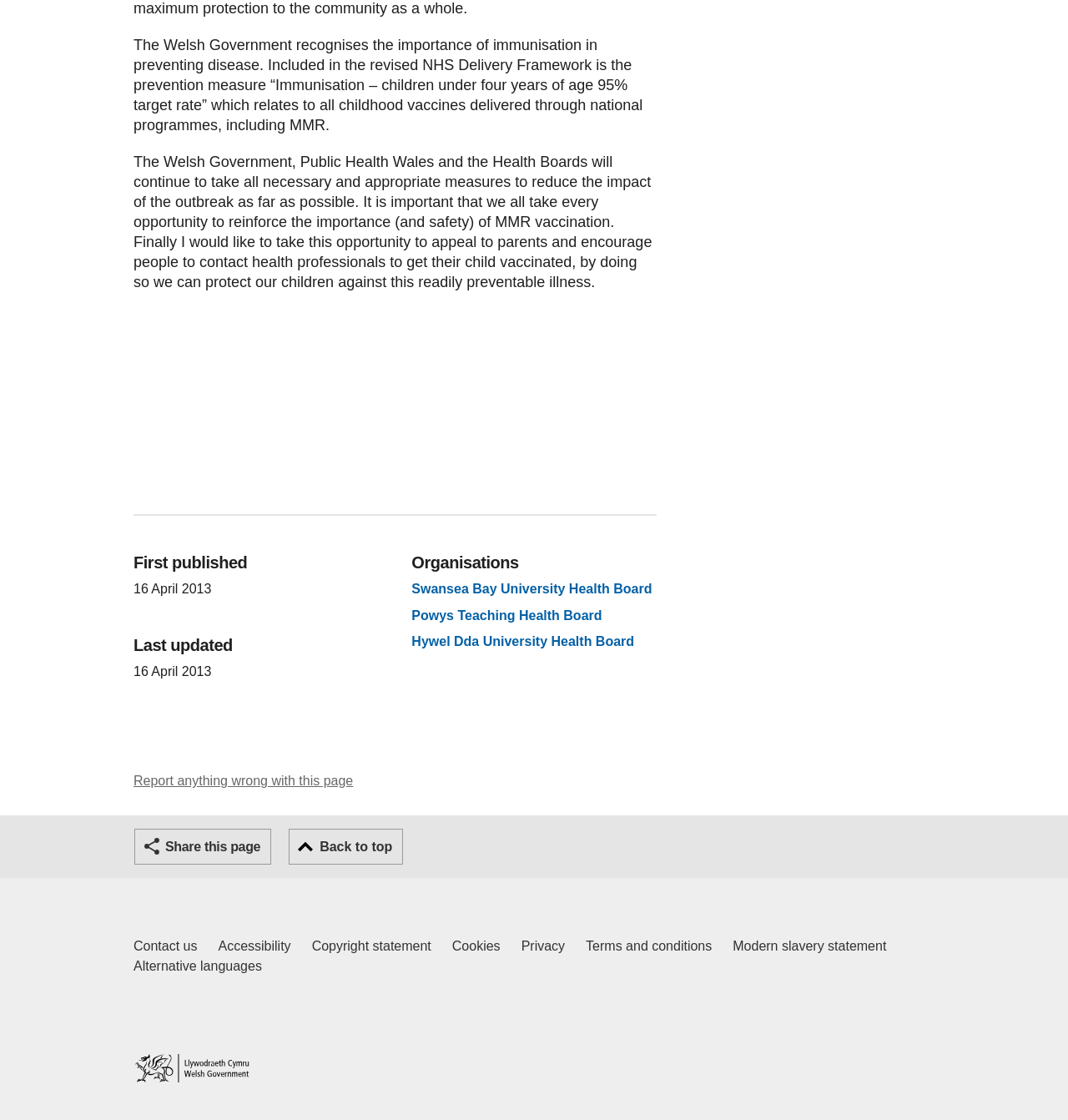Locate the bounding box coordinates of the clickable area to execute the instruction: "Share this page". Provide the coordinates as four float numbers between 0 and 1, represented as [left, top, right, bottom].

[0.126, 0.74, 0.254, 0.772]